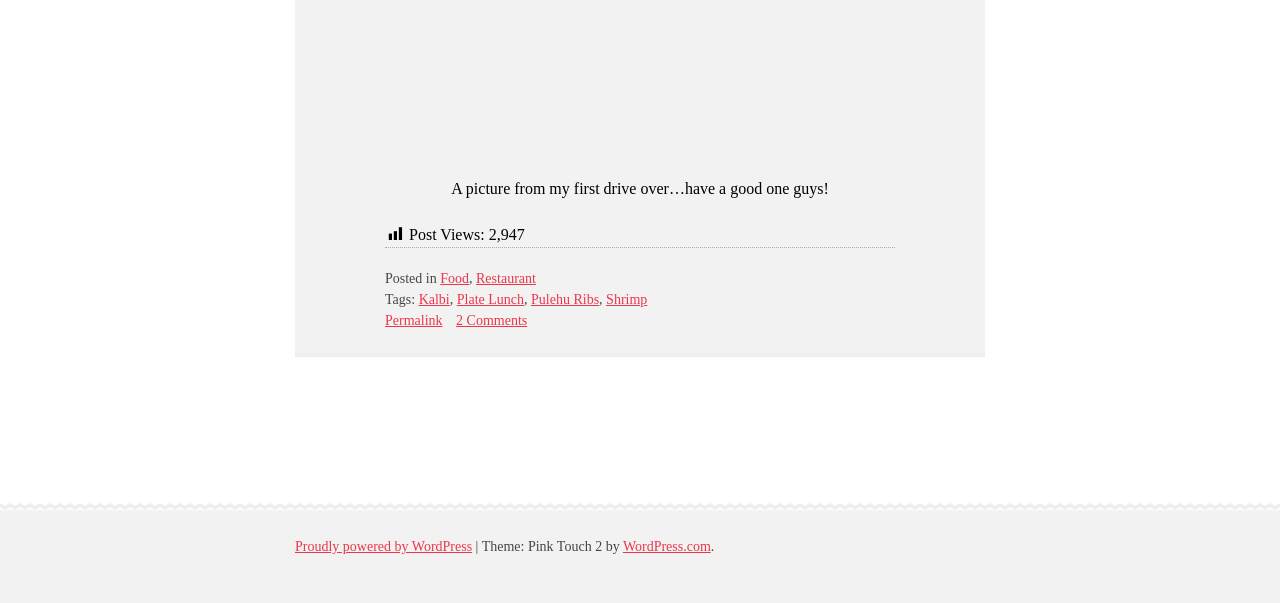Determine the bounding box coordinates of the UI element described below. Use the format (top-left x, top-left y, bottom-right x, bottom-right y) with floating point numbers between 0 and 1: WordPress.com

[0.487, 0.894, 0.555, 0.919]